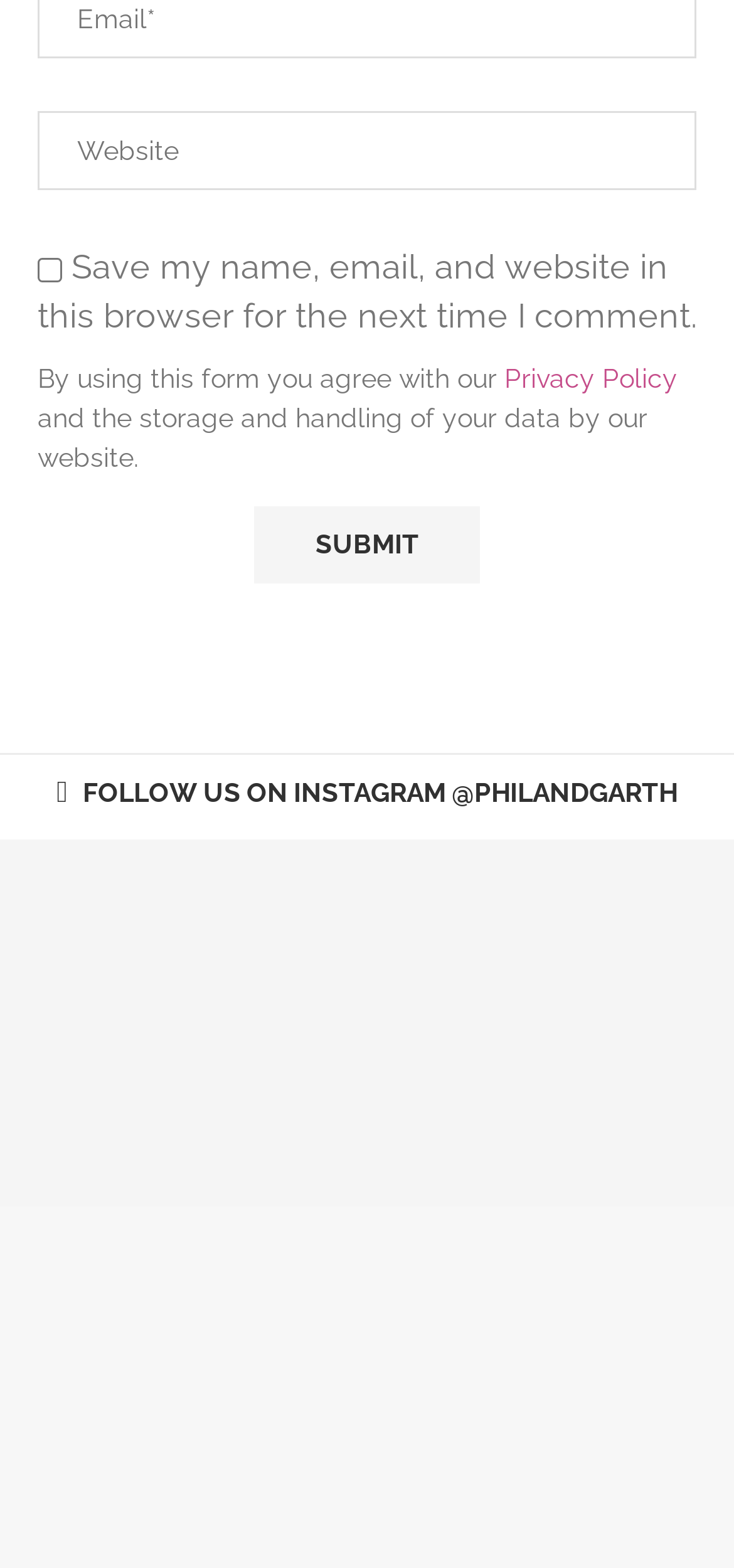Please provide a one-word or phrase answer to the question: 
What is the purpose of the checkbox?

Save website data